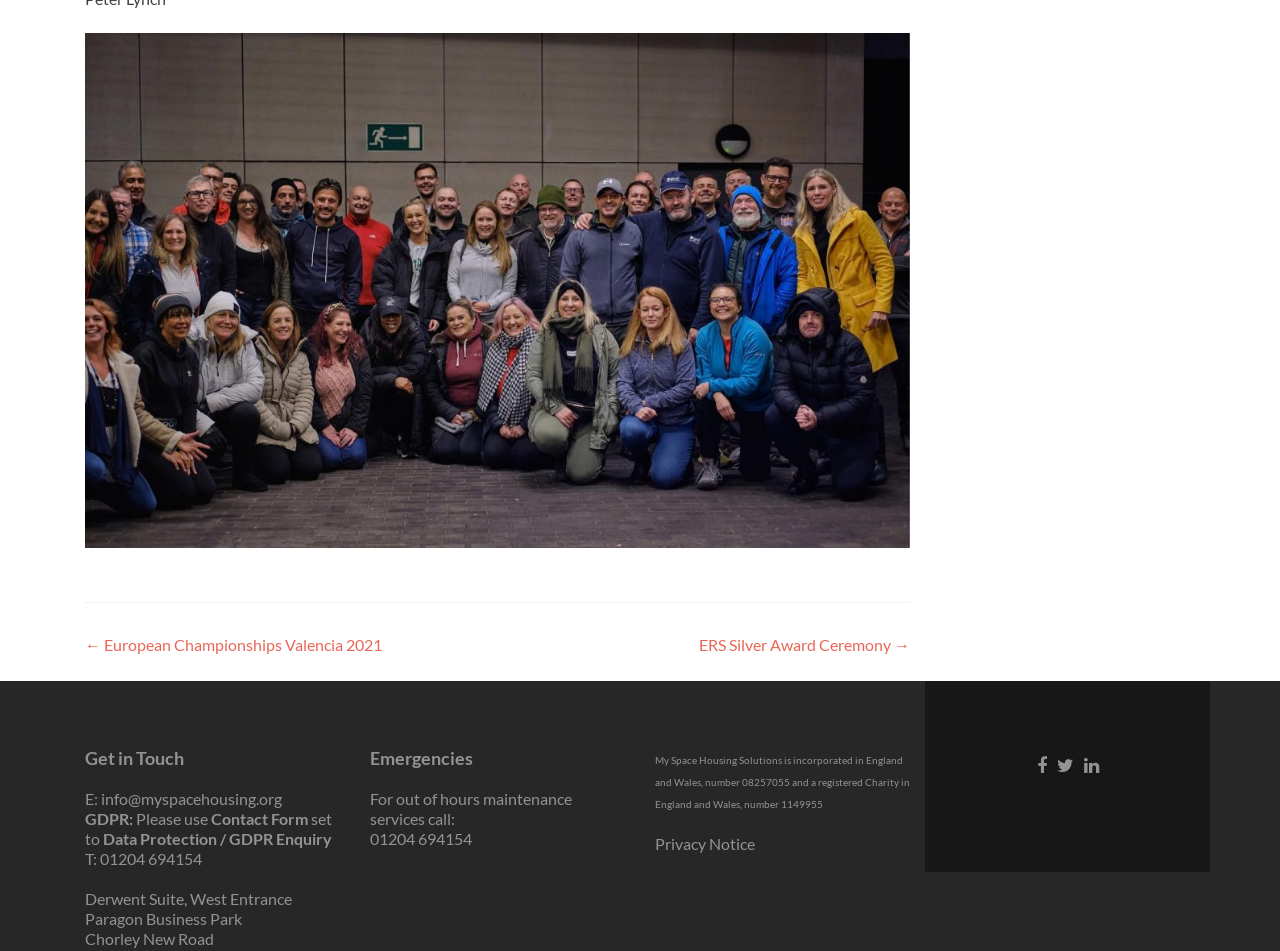What is the charity number of My Space Housing Solutions?
Based on the image content, provide your answer in one word or a short phrase.

1149955